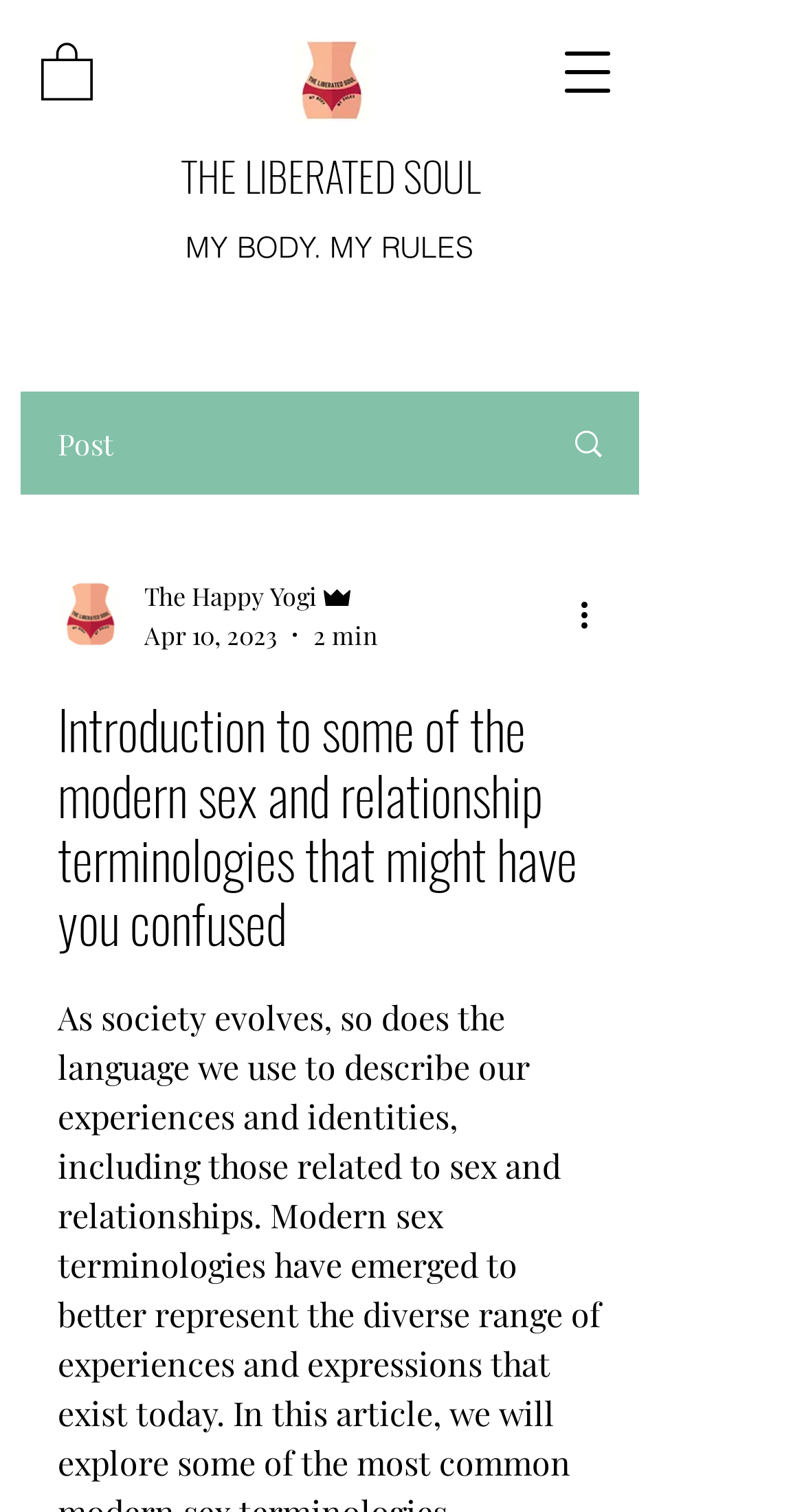What is the date of the article? From the image, respond with a single word or brief phrase.

Apr 10, 2023